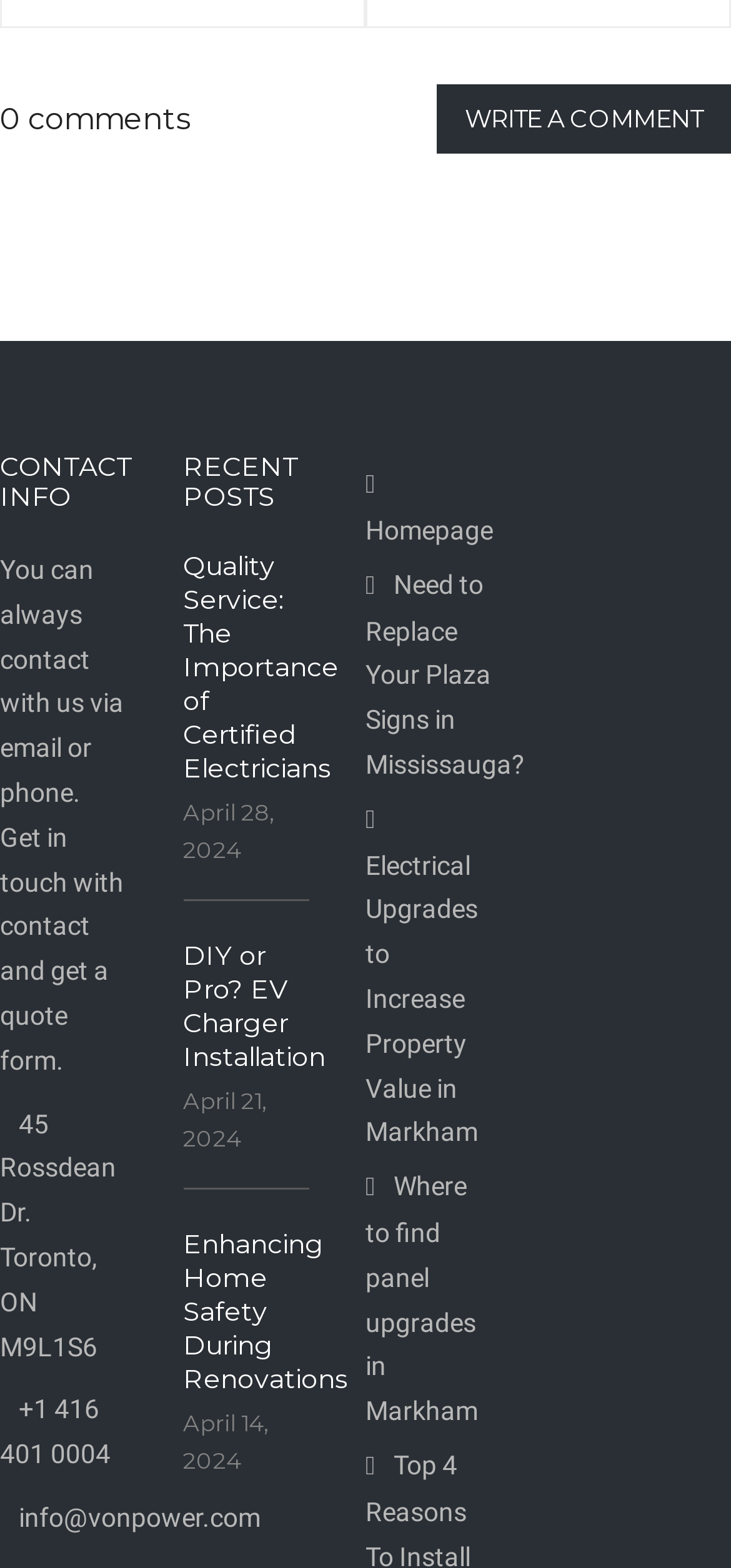How many recent posts are listed?
From the image, respond with a single word or phrase.

3